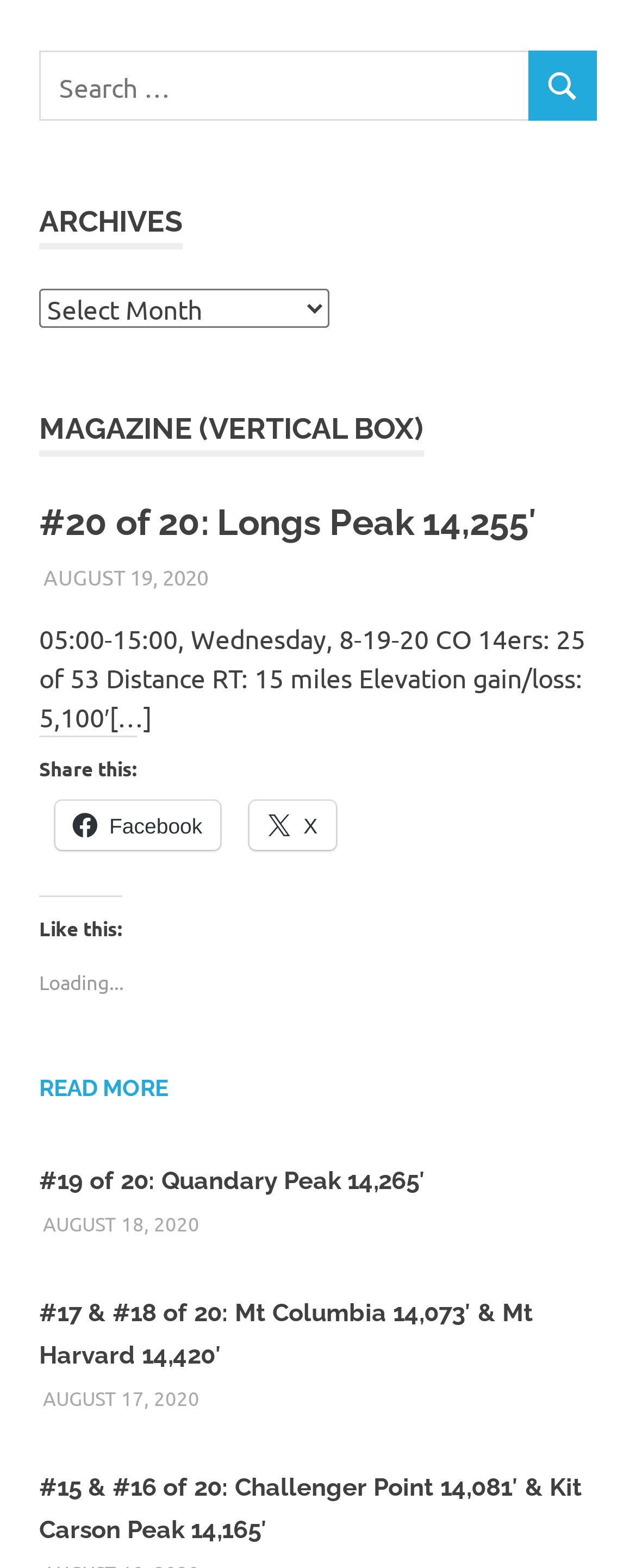How many articles are on this webpage?
Refer to the image and respond with a one-word or short-phrase answer.

3